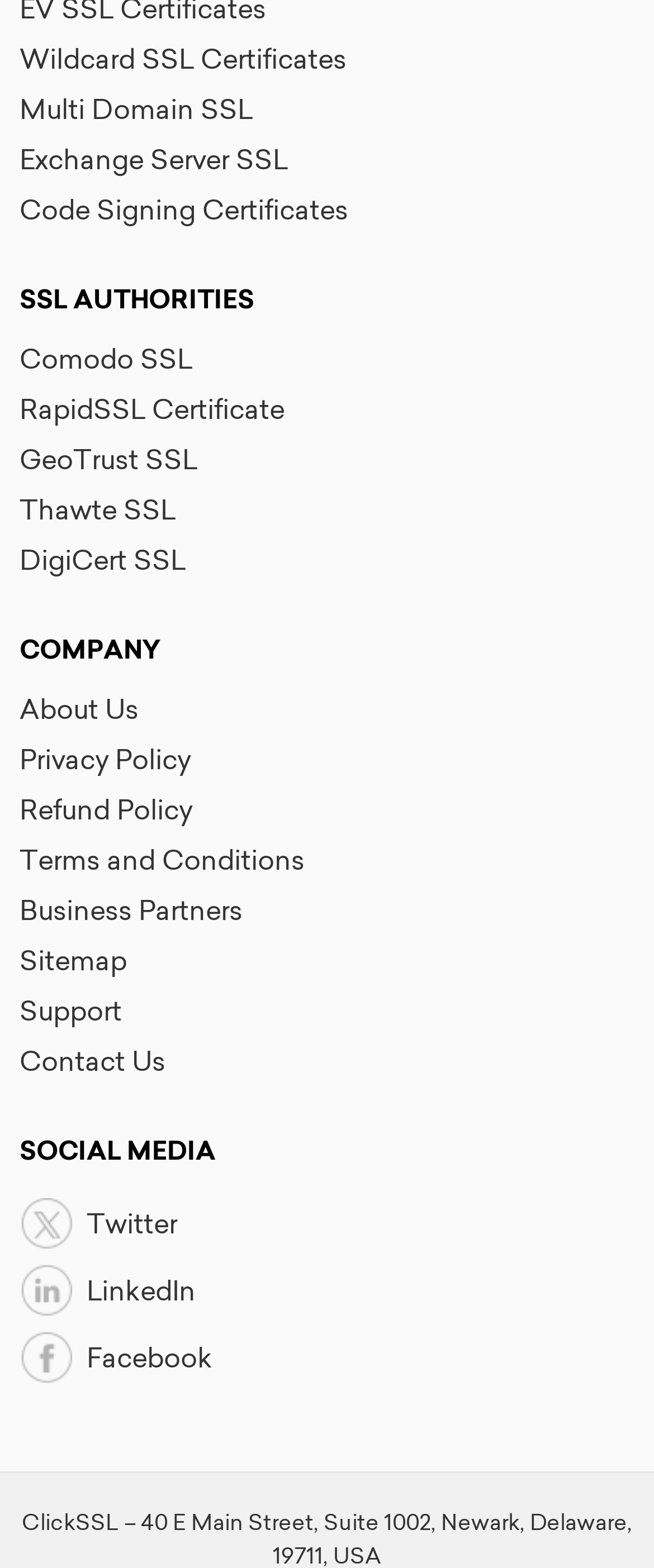Please identify the bounding box coordinates of the element's region that I should click in order to complete the following instruction: "Learn about Code Signing Certificates". The bounding box coordinates consist of four float numbers between 0 and 1, i.e., [left, top, right, bottom].

[0.03, 0.123, 0.533, 0.144]